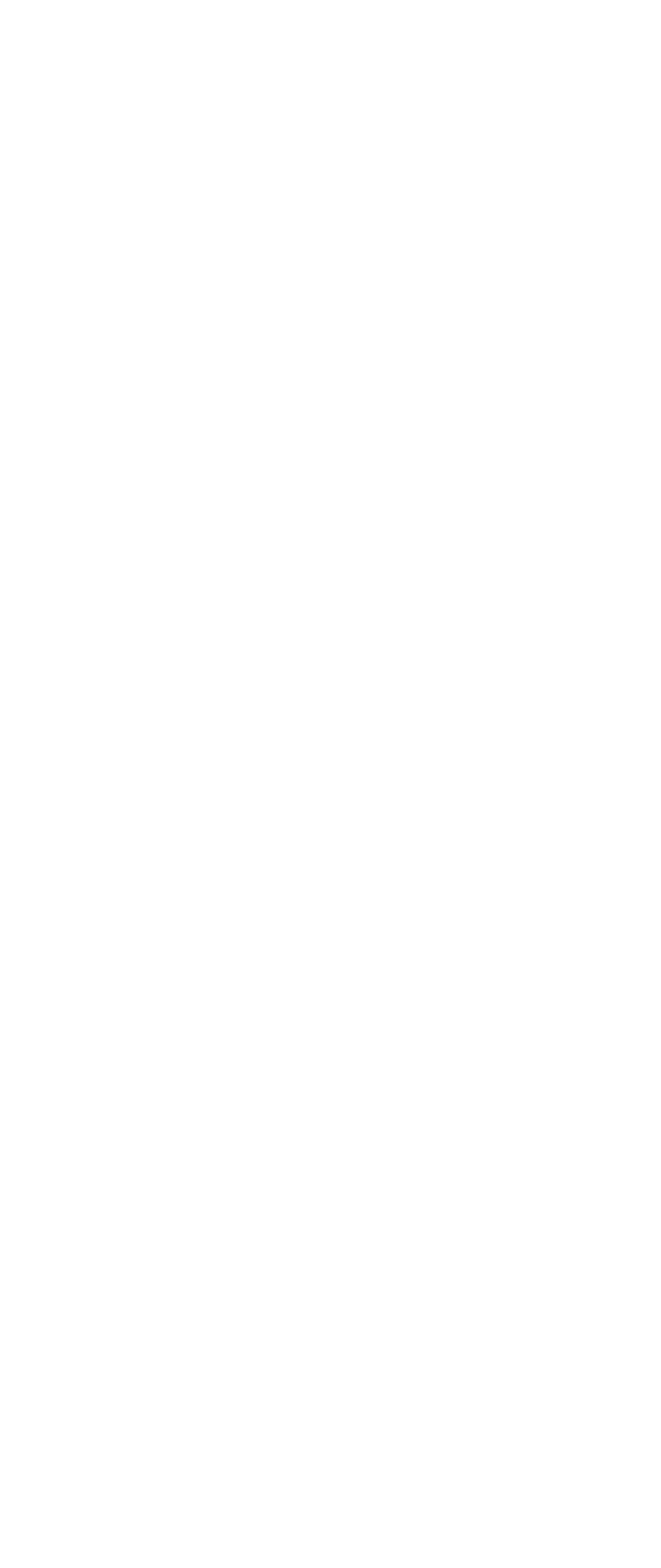Using the provided description alt="* Guide Home", find the bounding box coordinates for the UI element. Provide the coordinates in (top-left x, top-left y, bottom-right x, bottom-right y) format, ensuring all values are between 0 and 1.

[0.277, 0.875, 0.405, 0.894]